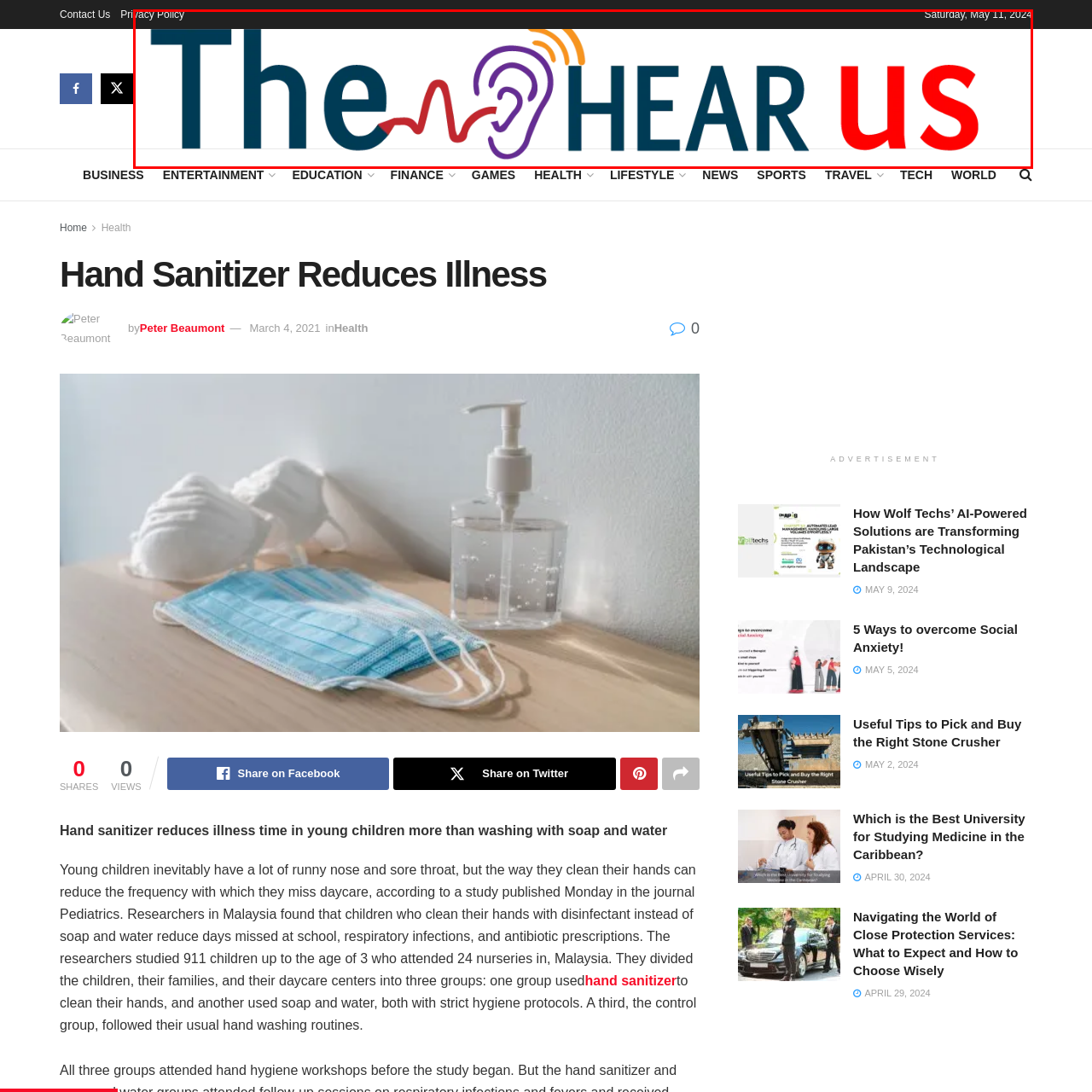Describe in detail the elements and actions shown in the image within the red-bordered area.

The image features the logo of "The Hear Us," prominently displaying the brand's name in a vibrant and stylized typography. The word "Hear" is creatively designed with an artistic ear illustration integrated into the letters, using a combination of colors—blue, red, purple, and orange. This represents a focus on auditory themes or communication. The logo effectively conveys a modern approach, appealing to a wide audience interested in topics related to hearing, auditory awareness, or health-related discussions. The background remains clean, emphasizing the logo's striking design. Below, the date "Saturday, May 11, 2024" is displayed, indicating a specific context for the content associated with the image.